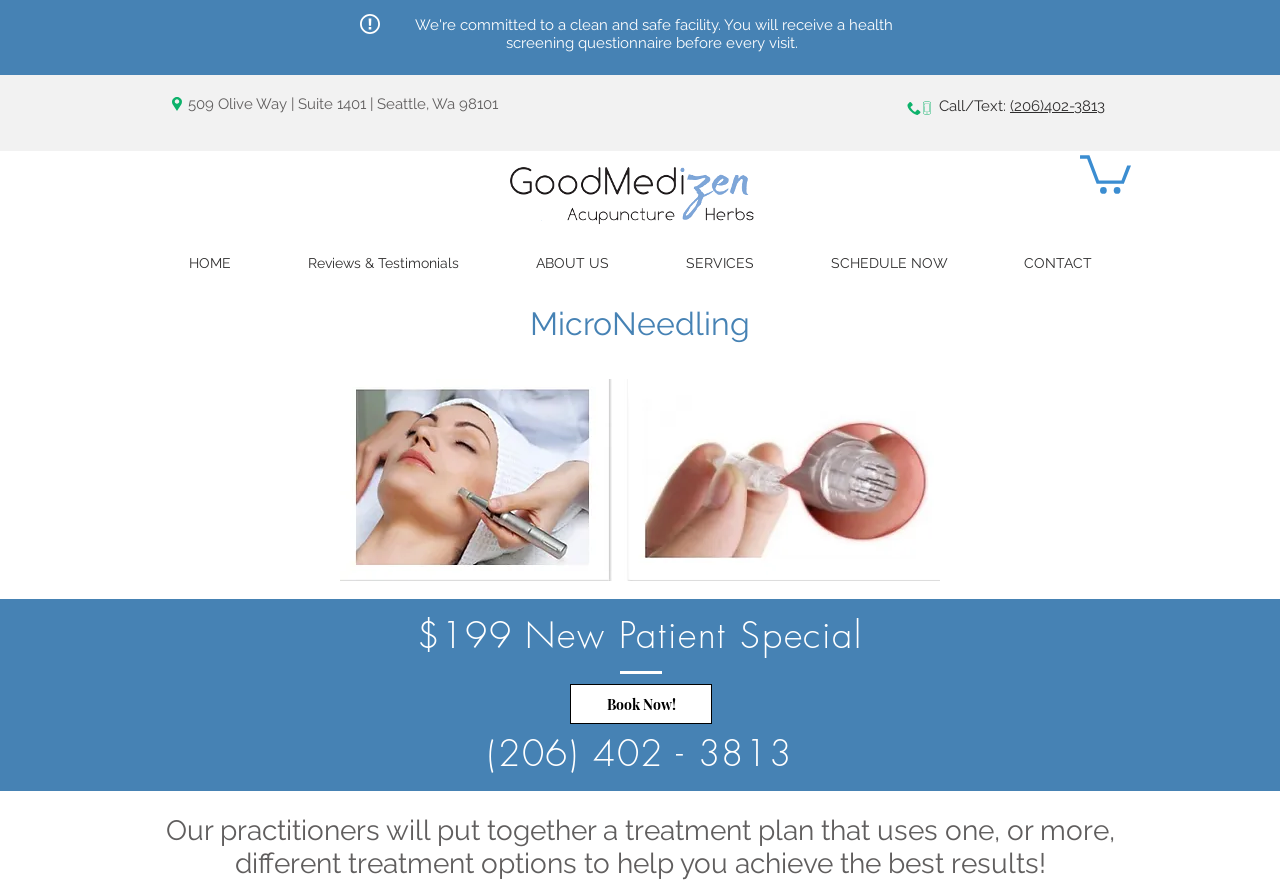What is the price of the new patient special?
Please elaborate on the answer to the question with detailed information.

I found the price by looking at the heading element with the text '$199 New Patient Special', which is located in the middle of the page.